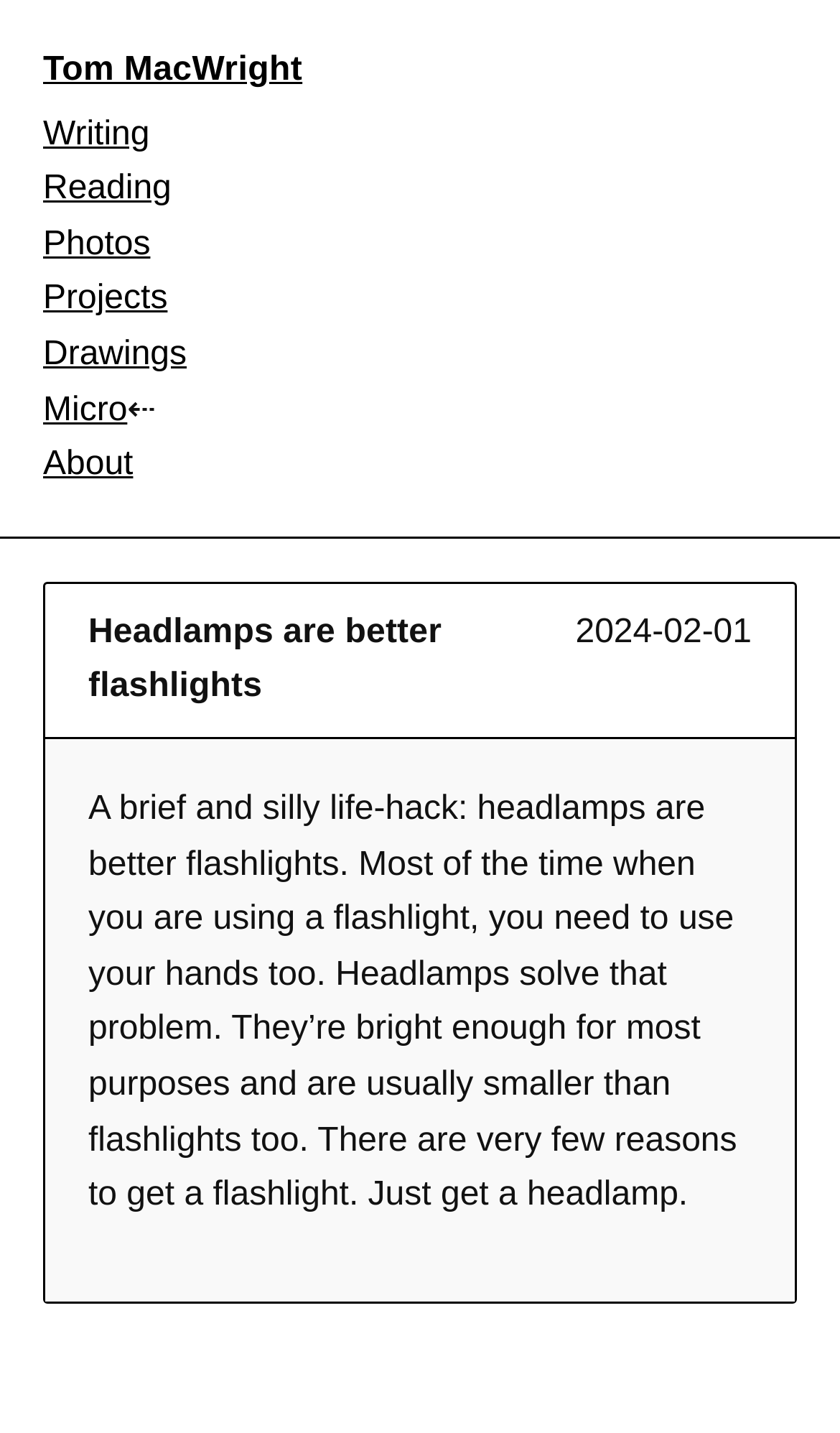Could you please study the image and provide a detailed answer to the question:
What is the date of the article?

The date of the article can be found next to the heading 'Headlamps are better flashlights', where it says '2024-02-01' in a time element.